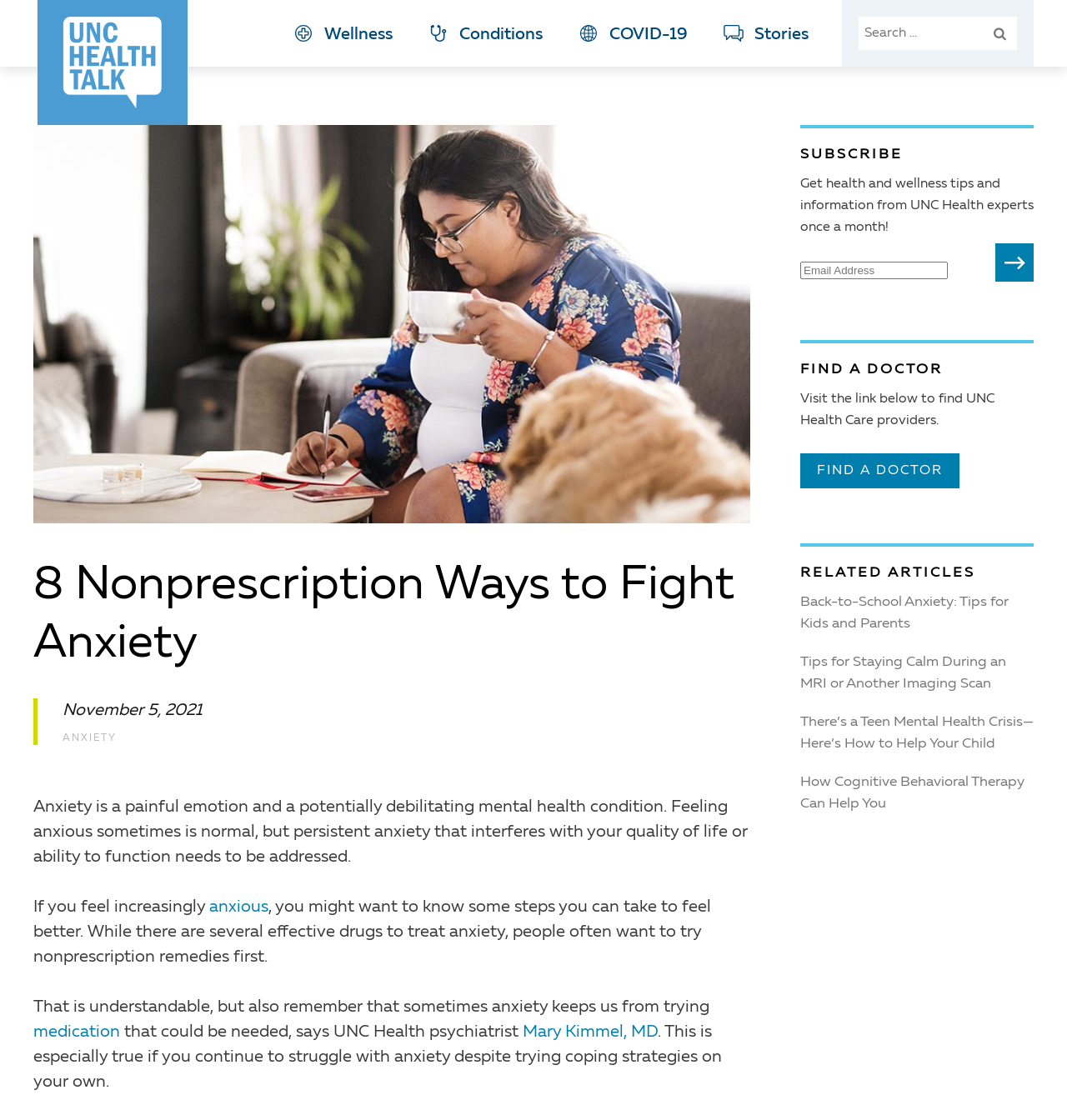Locate and extract the text of the main heading on the webpage.

8 Nonprescription Ways to Fight Anxiety